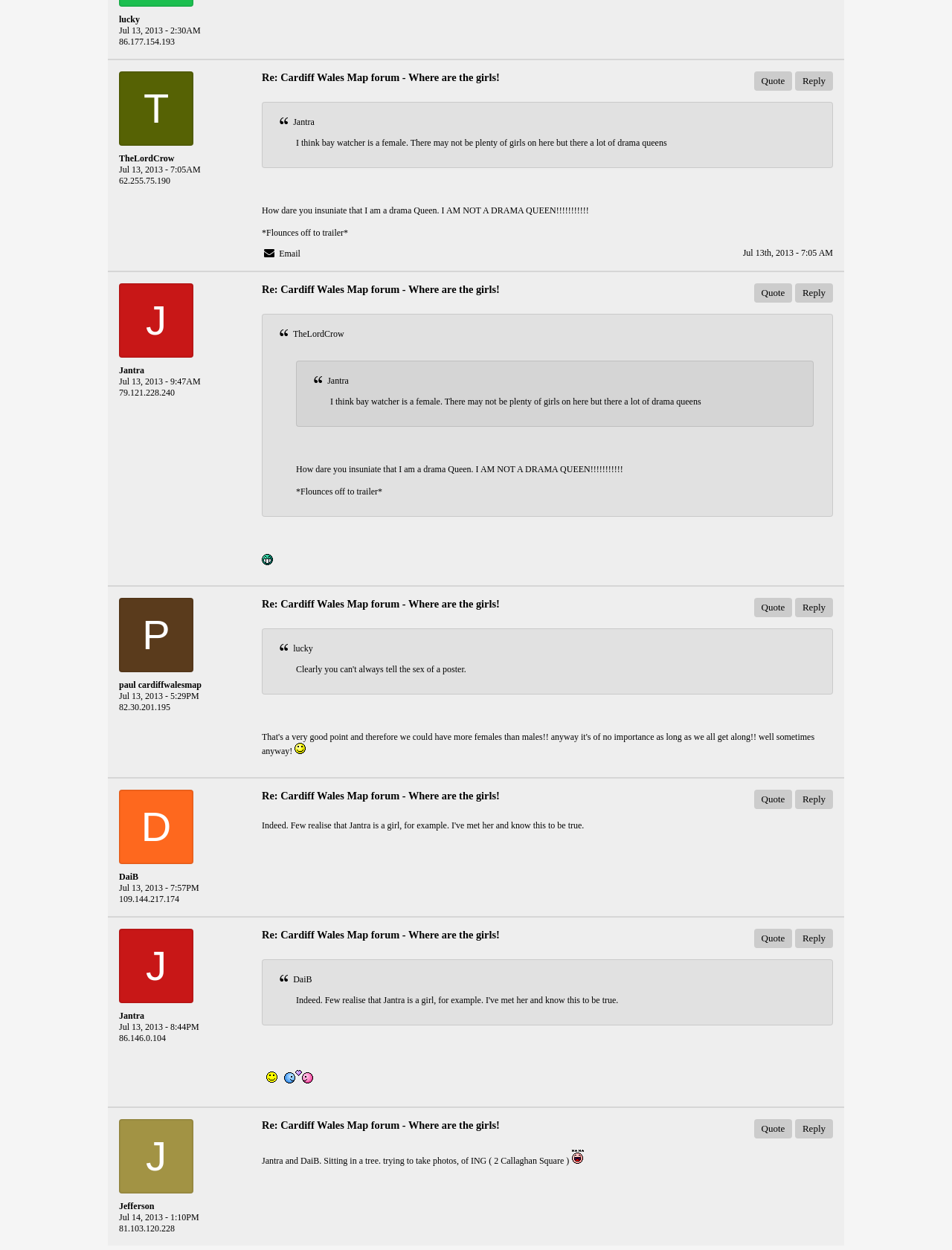Show the bounding box coordinates for the element that needs to be clicked to execute the following instruction: "Reply to a message". Provide the coordinates in the form of four float numbers between 0 and 1, i.e., [left, top, right, bottom].

[0.835, 0.057, 0.875, 0.073]